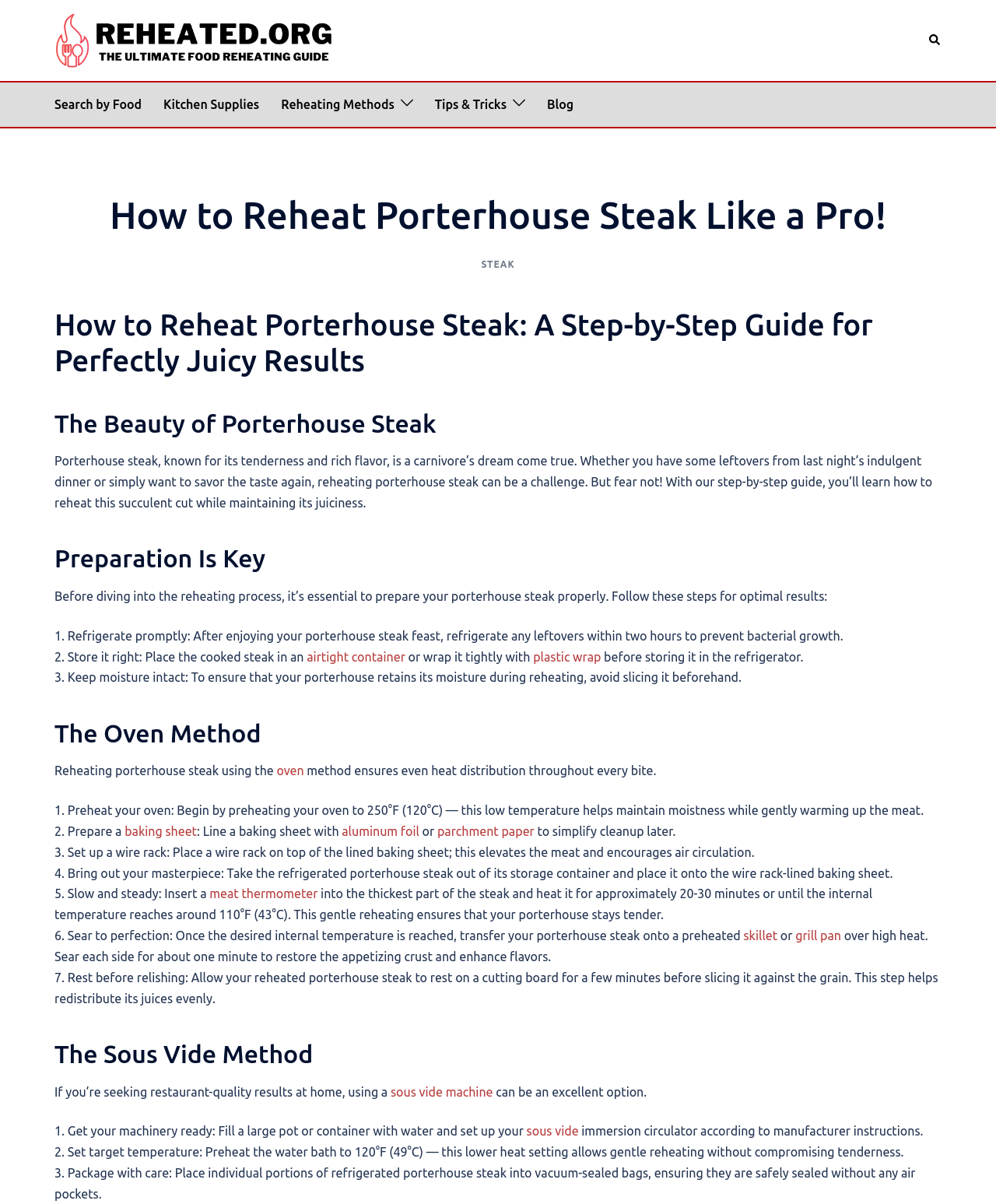Find the bounding box coordinates for the element that must be clicked to complete the instruction: "Click on the 'airtight container' link". The coordinates should be four float numbers between 0 and 1, indicated as [left, top, right, bottom].

[0.308, 0.539, 0.407, 0.551]